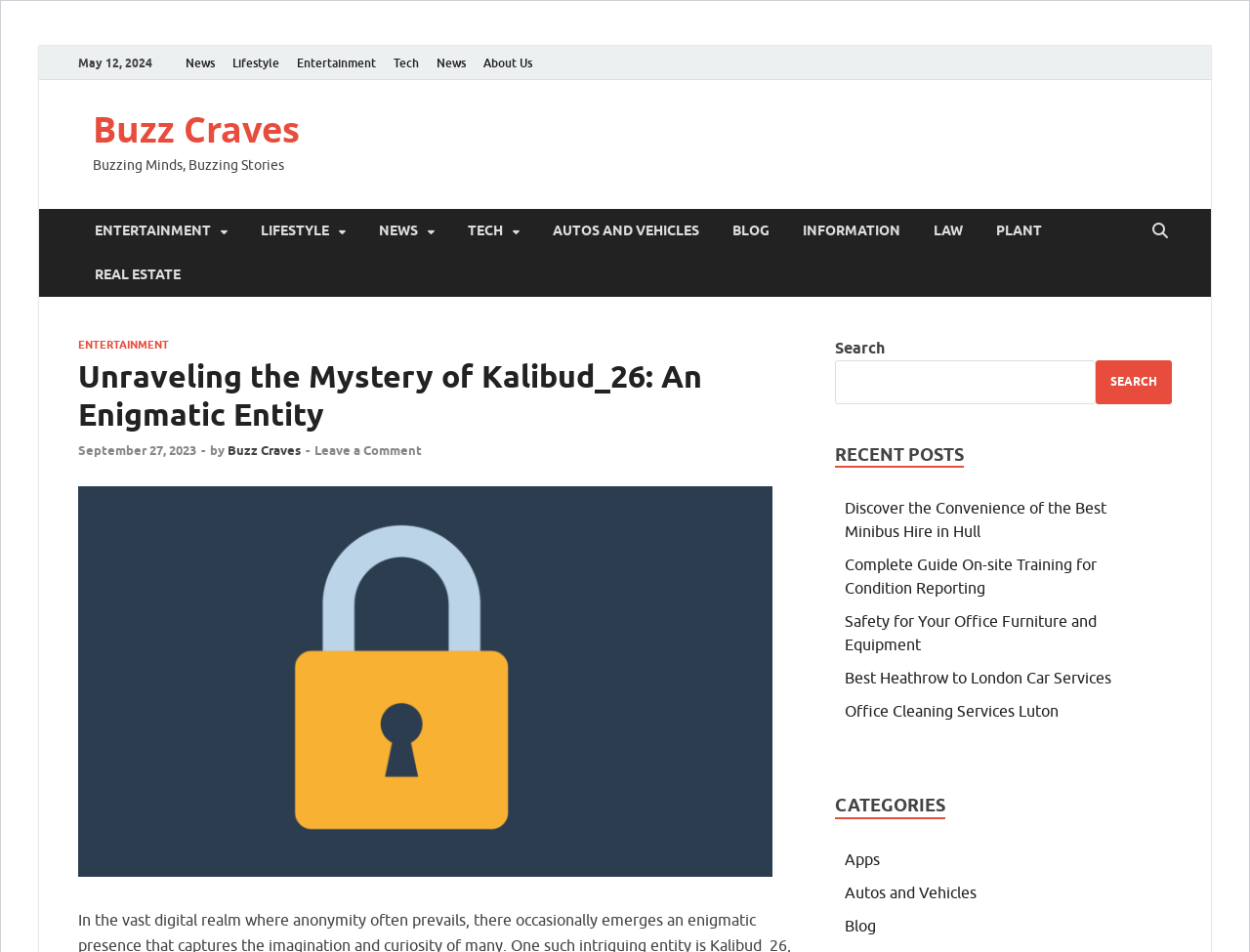Identify the bounding box coordinates for the element you need to click to achieve the following task: "Explore the Entertainment category". The coordinates must be four float values ranging from 0 to 1, formatted as [left, top, right, bottom].

[0.062, 0.219, 0.195, 0.265]